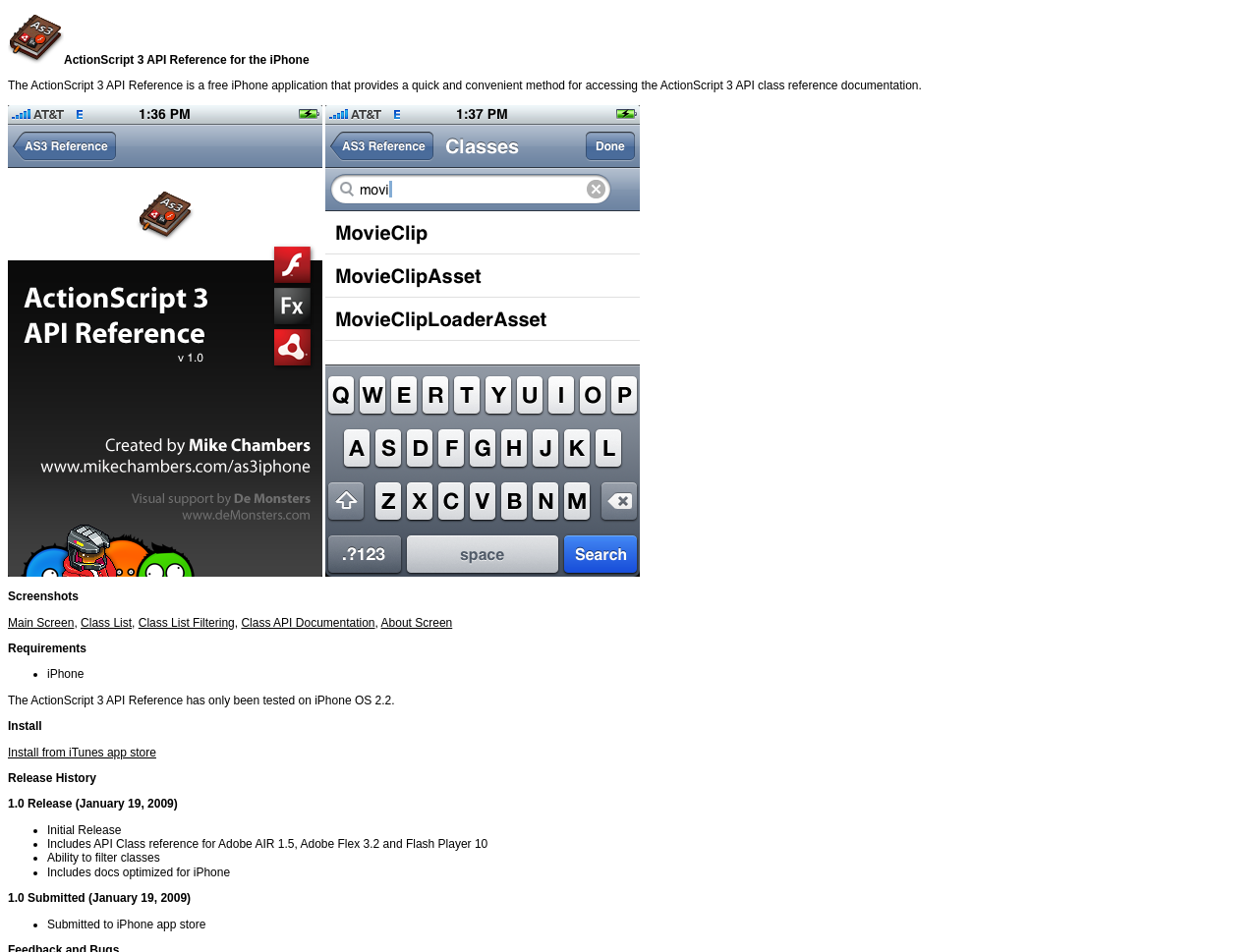Examine the screenshot and answer the question in as much detail as possible: What is the name of the iPhone application?

The name of the iPhone application can be found in the heading element at the top of the webpage, which says 'ActionScript 3 API Reference for the iPhone'.